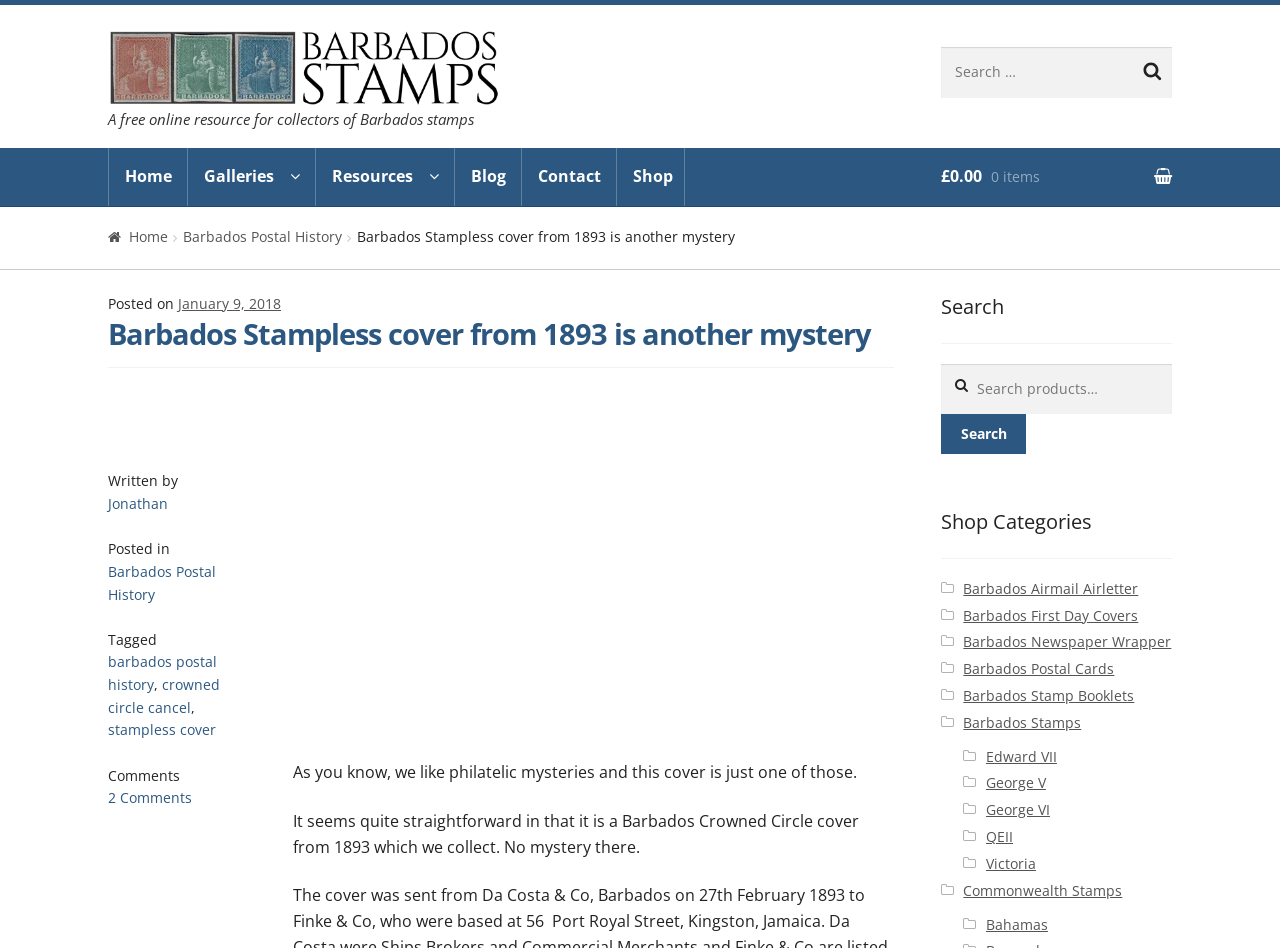Answer the question below in one word or phrase:
What is the author of the blog post?

Jonathan